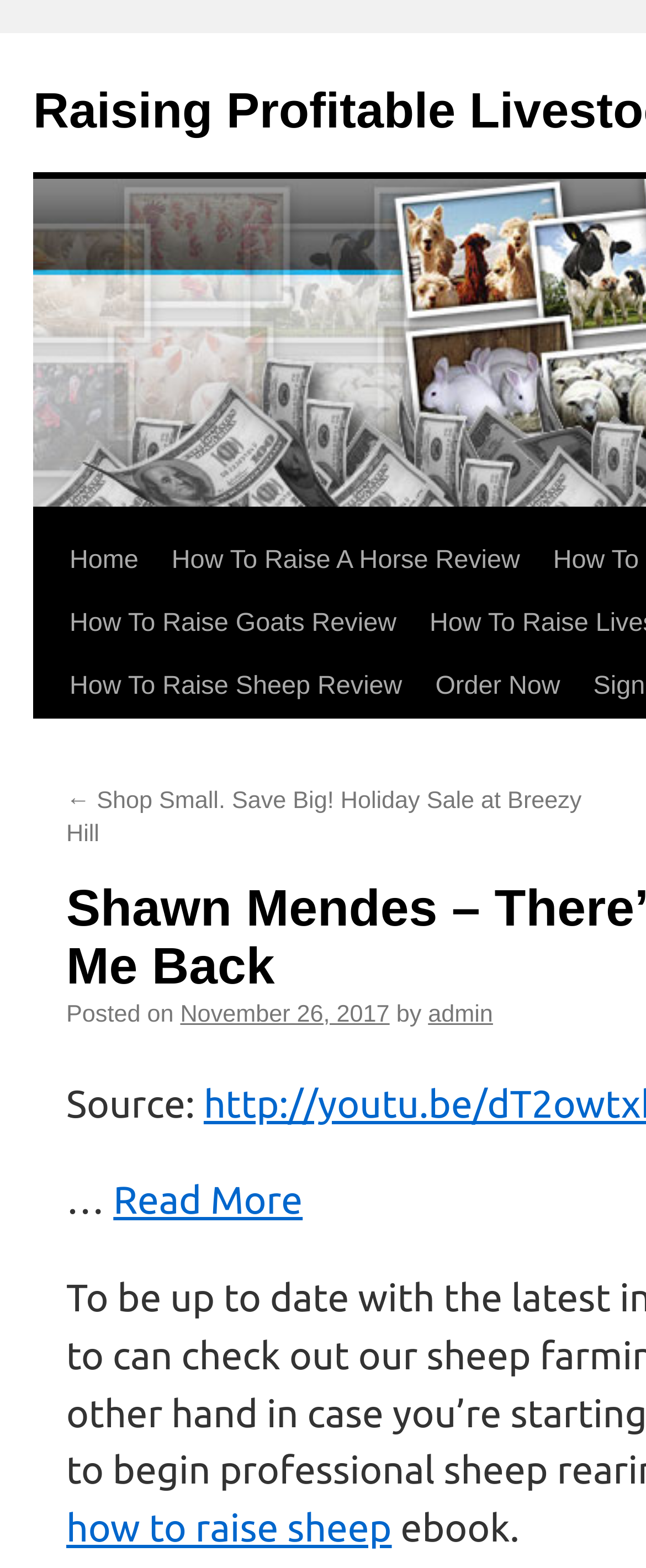Generate the main heading text from the webpage.

Shawn Mendes – There’s Nothing Holdin’ Me Back